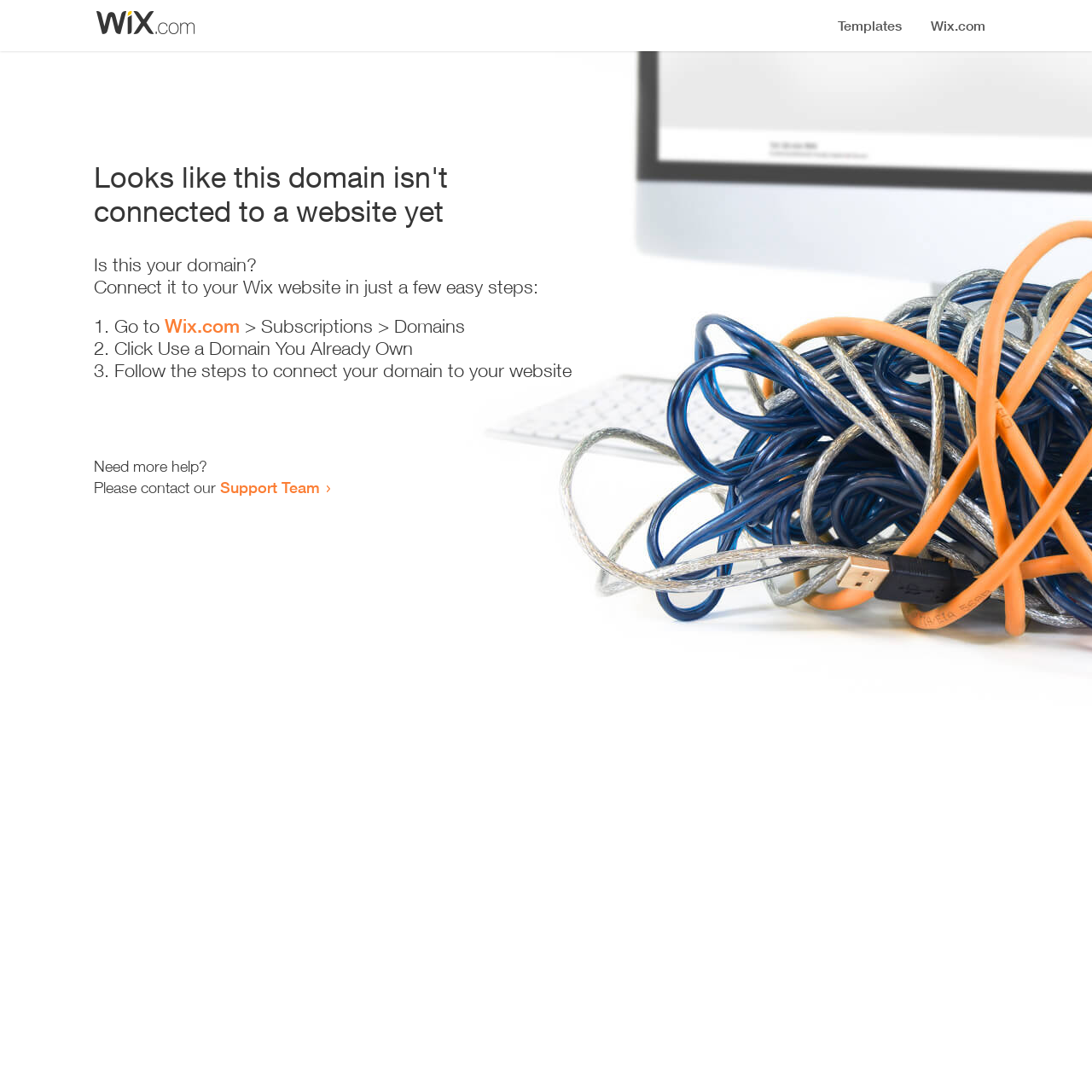Please provide the main heading of the webpage content.

Looks like this domain isn't
connected to a website yet